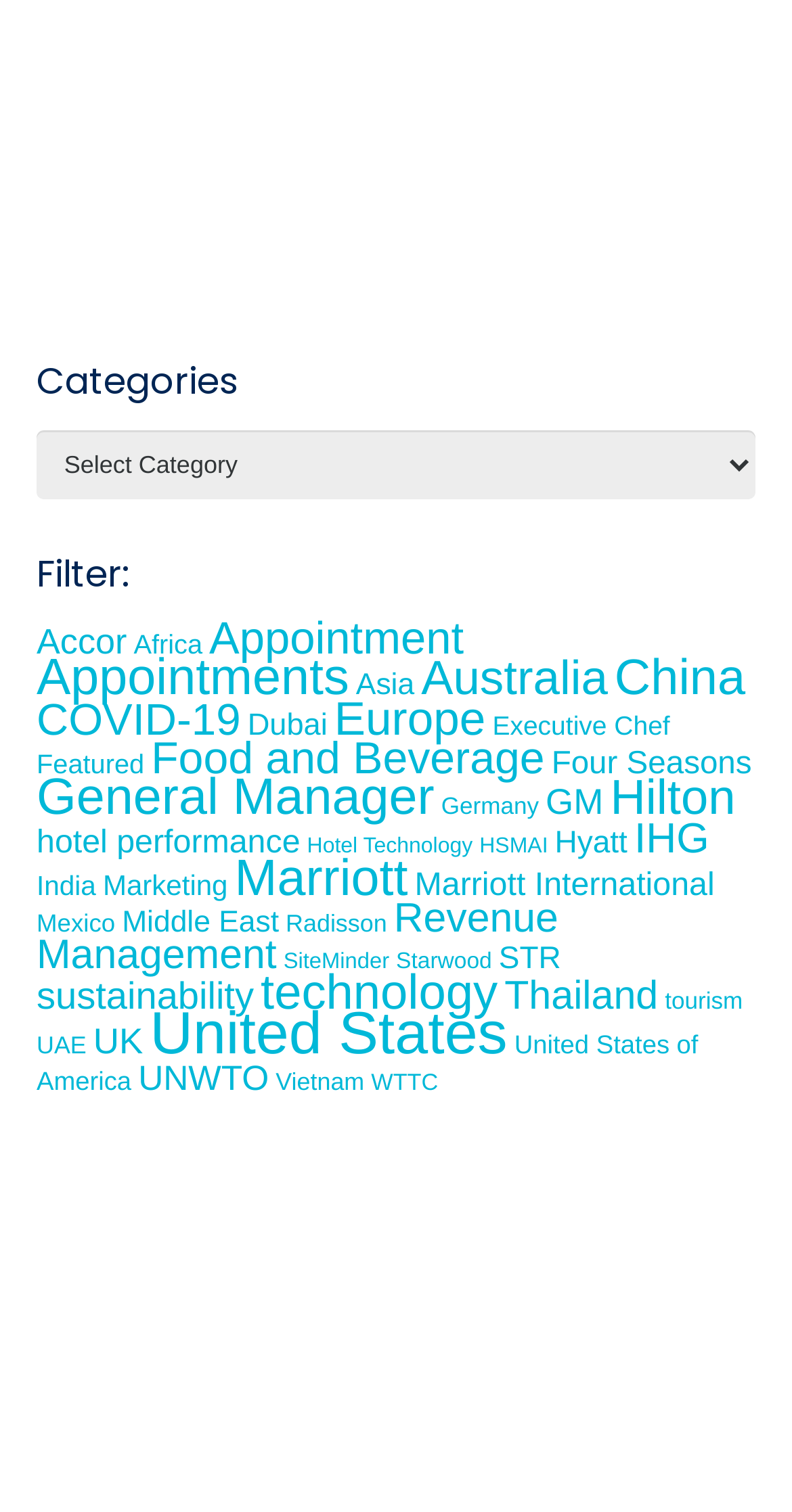What is the category that starts with the letter 'I'?
Provide a fully detailed and comprehensive answer to the question.

I searched the list of links and found that the category that starts with the letter 'I' is 'India (147 items)'.